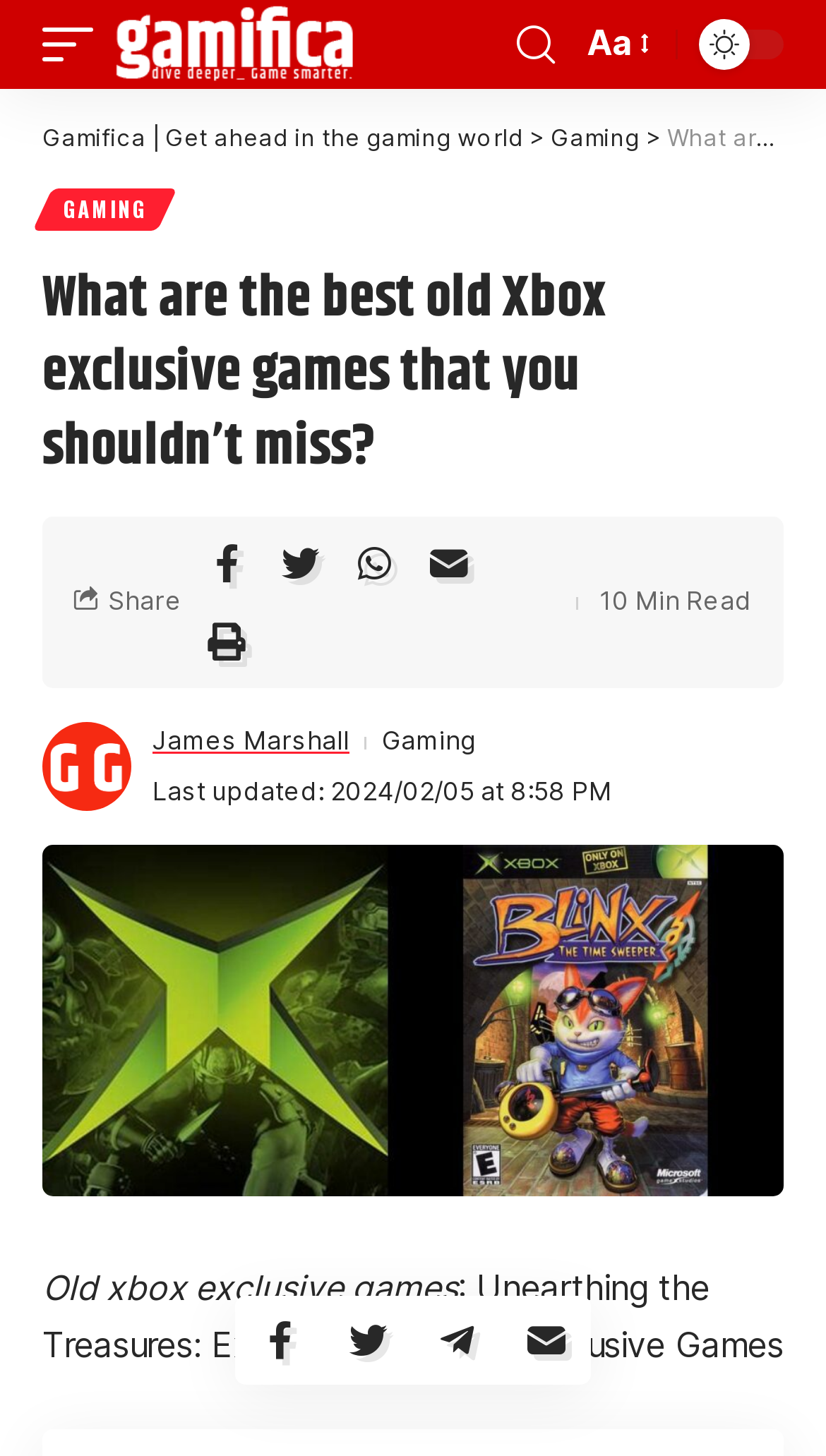Please identify and generate the text content of the webpage's main heading.

What are the best old Xbox exclusive games that you shouldn’t miss?